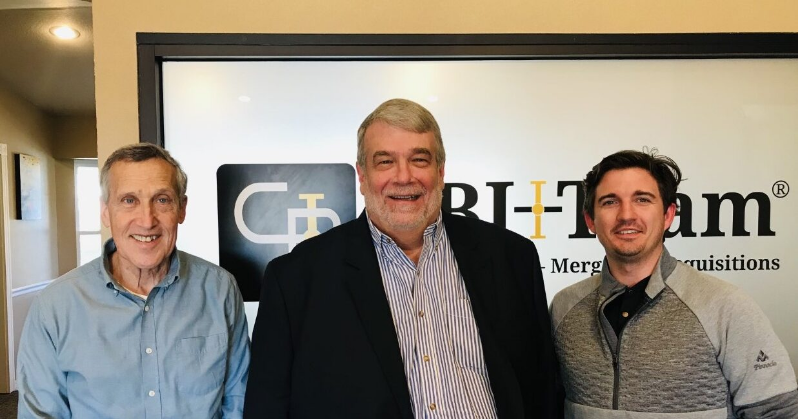Based on the image, please elaborate on the answer to the following question:
What is the atmosphere conveyed by the image?

The two men on either side of the central figure are dressed more casually, suggesting a friendly and approachable atmosphere, which is also reflected in the caption's description of the team's commitment to supporting clients in their financial journeys.